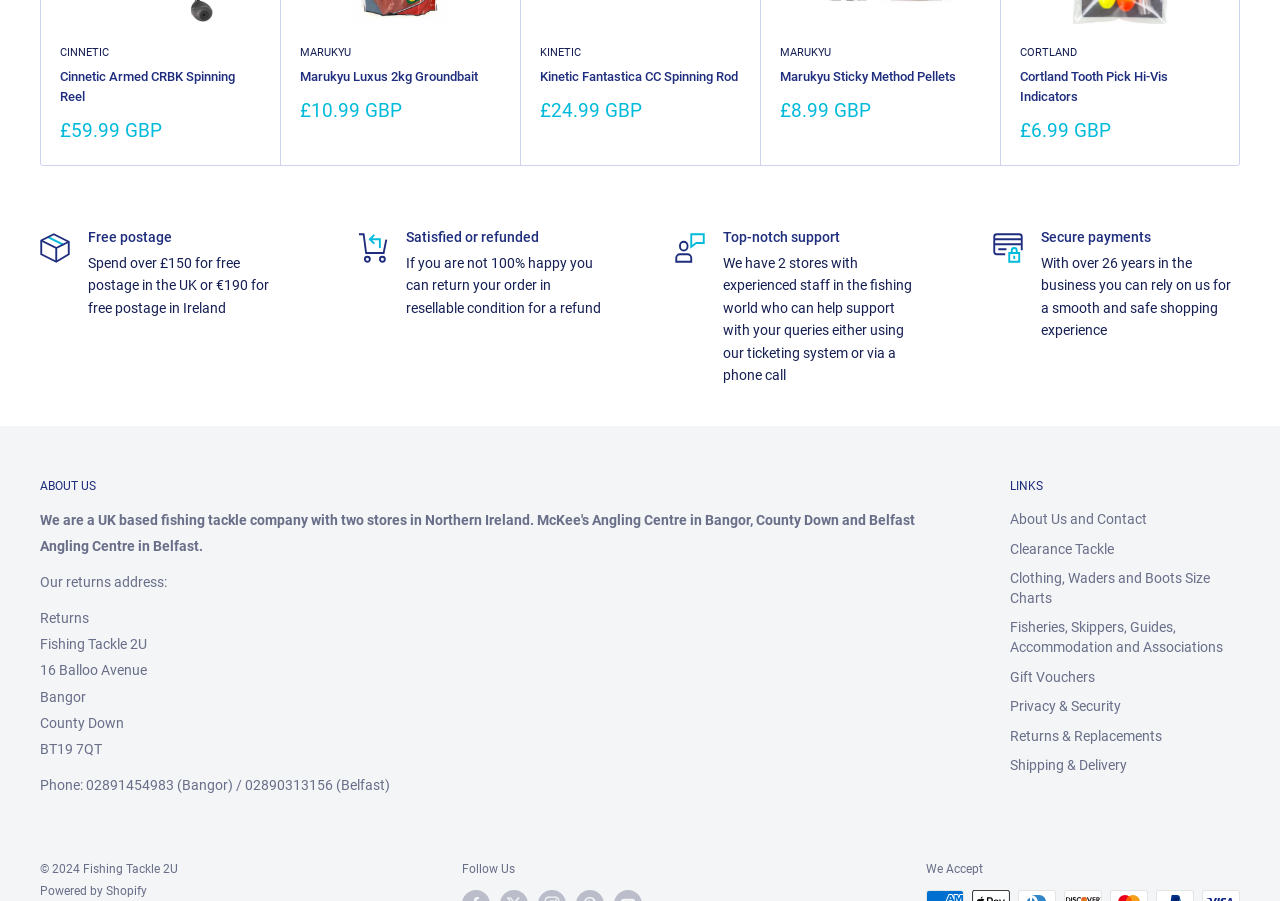What is the name of the company?
Based on the visual, give a brief answer using one word or a short phrase.

Fishing Tackle 2U